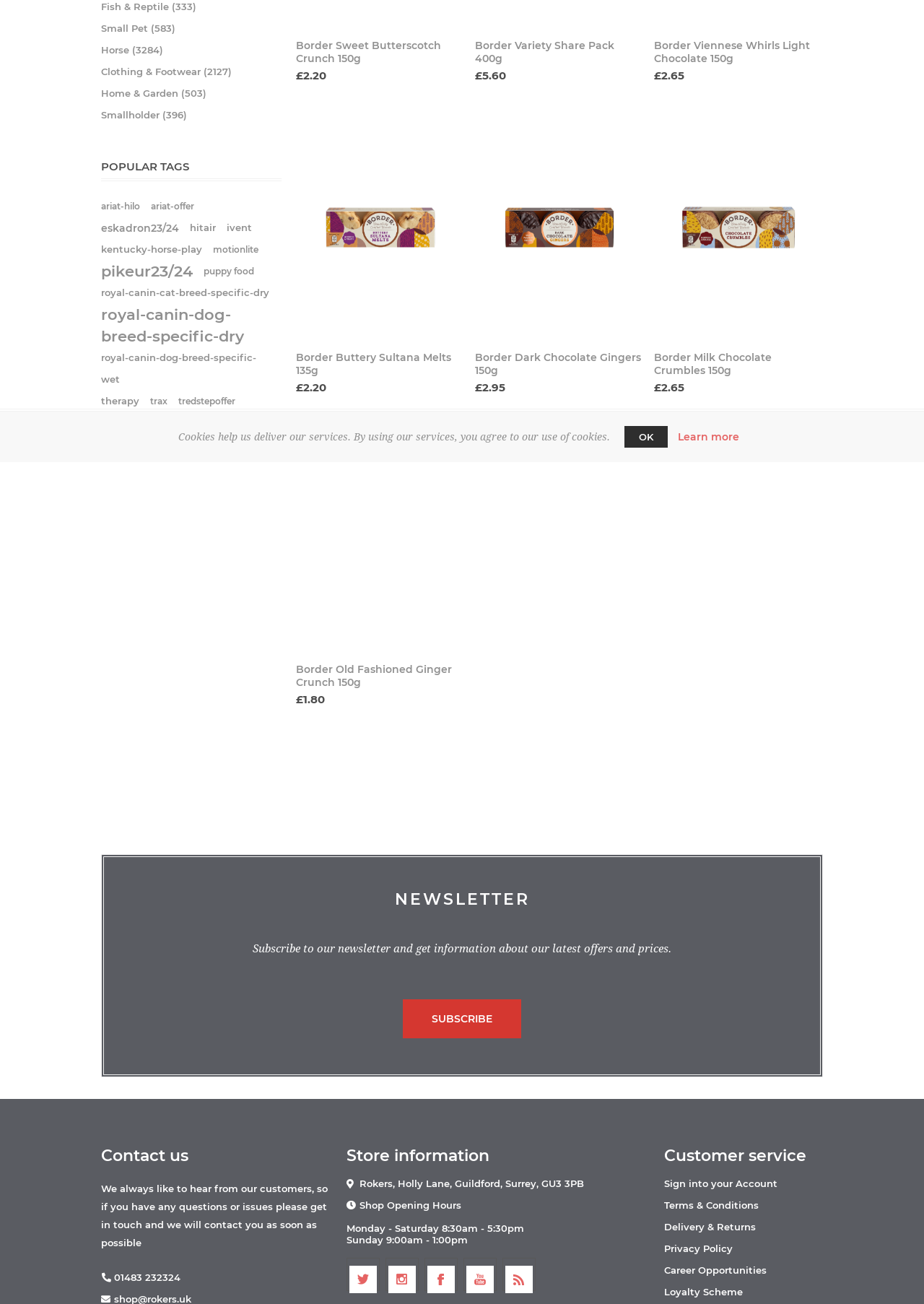Based on the element description trax, identify the bounding box coordinates for the UI element. The coordinates should be in the format (top-left x, top-left y, bottom-right x, bottom-right y) and within the 0 to 1 range.

[0.162, 0.3, 0.181, 0.316]